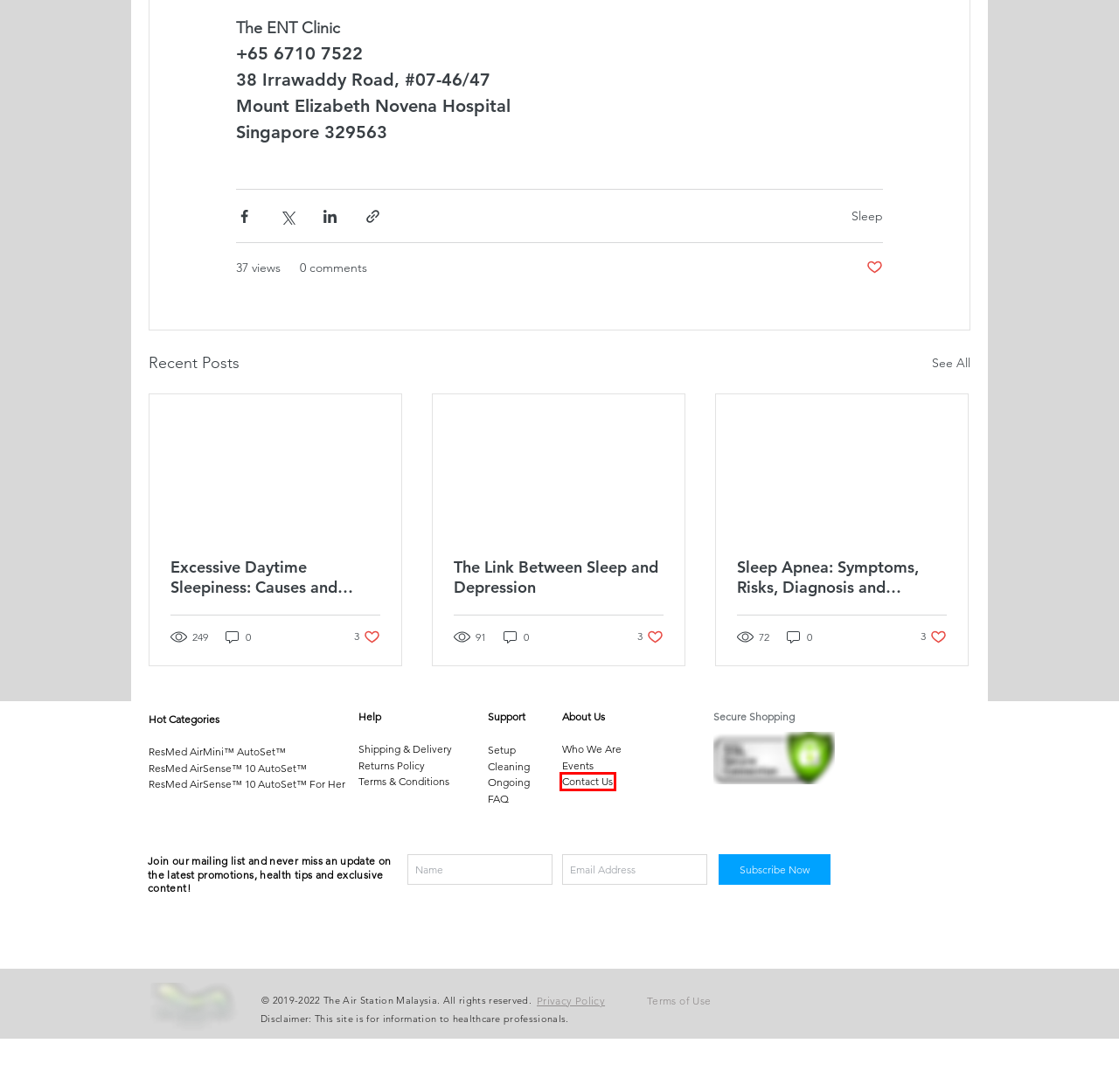Analyze the screenshot of a webpage that features a red rectangle bounding box. Pick the webpage description that best matches the new webpage you would see after clicking on the element within the red bounding box. Here are the candidates:
A. Terms and Conditions | Home Sleep Test (Sleep Study) | The Air Station
B. Policy | Home Sleep Test (Sleep Study) | CPAP | The Air Station
C. Excessive Daytime Sleepiness: Causes and Treatment
D. Contact Us | The Air Station Malaysia by Easmed Sdn Bhd | Malaysia
E. Events | Home Sleep Test (Sleep Study) | The Air Station
F. Returns & Refunds Policy | Home Sleep Test | The Air Station
G. The Link Between Sleep and Depression
H. ResMed AirSense 10 For CPAP machine | The Air Station Malaysia by Easmed Sdn Bhd

D